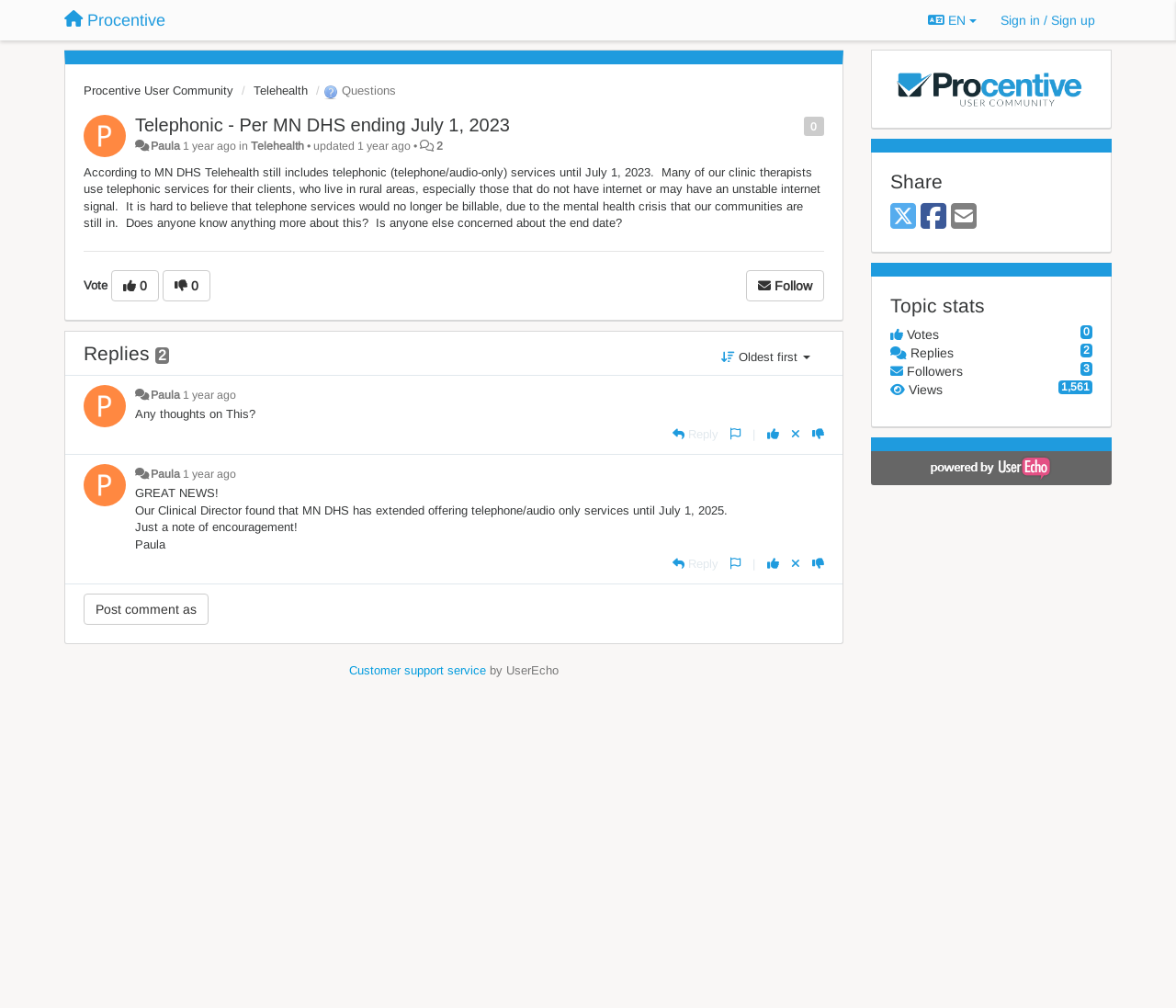Who started this discussion?
Can you offer a detailed and complete answer to this question?

The discussion was started by a user named Paula, as indicated by the username 'Paula' next to the timestamp '1 year ago' at the top of the discussion thread.